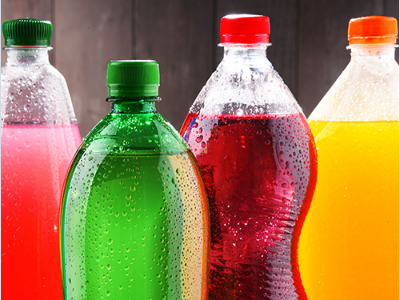Offer an in-depth caption for the image.

The image showcases a group of colorful beverage bottles filled with popular soft drinks. Each bottle is uniquely colored—green, red, yellow, and tinted with a light pink hue—highlighting the diversity of flavors typically enjoyed by consumers. The bottles, thoroughly chilled, are adorned with condensation, indicating their refreshing coldness. This visually appealing arrangement emphasizes the potential effects of these beverages on dental health, as researched by KAIST scientists using advanced atomic force microscopy techniques. Their study quantitatively analyzed how acidic and sugary sodas impact human tooth enamel at a nanoscale level, revealing crucial insights into the erosion process. This research underscores the importance of understanding the effects of everyday drinks on dental health, especially as enamel erosion can lead to significant oral health issues.